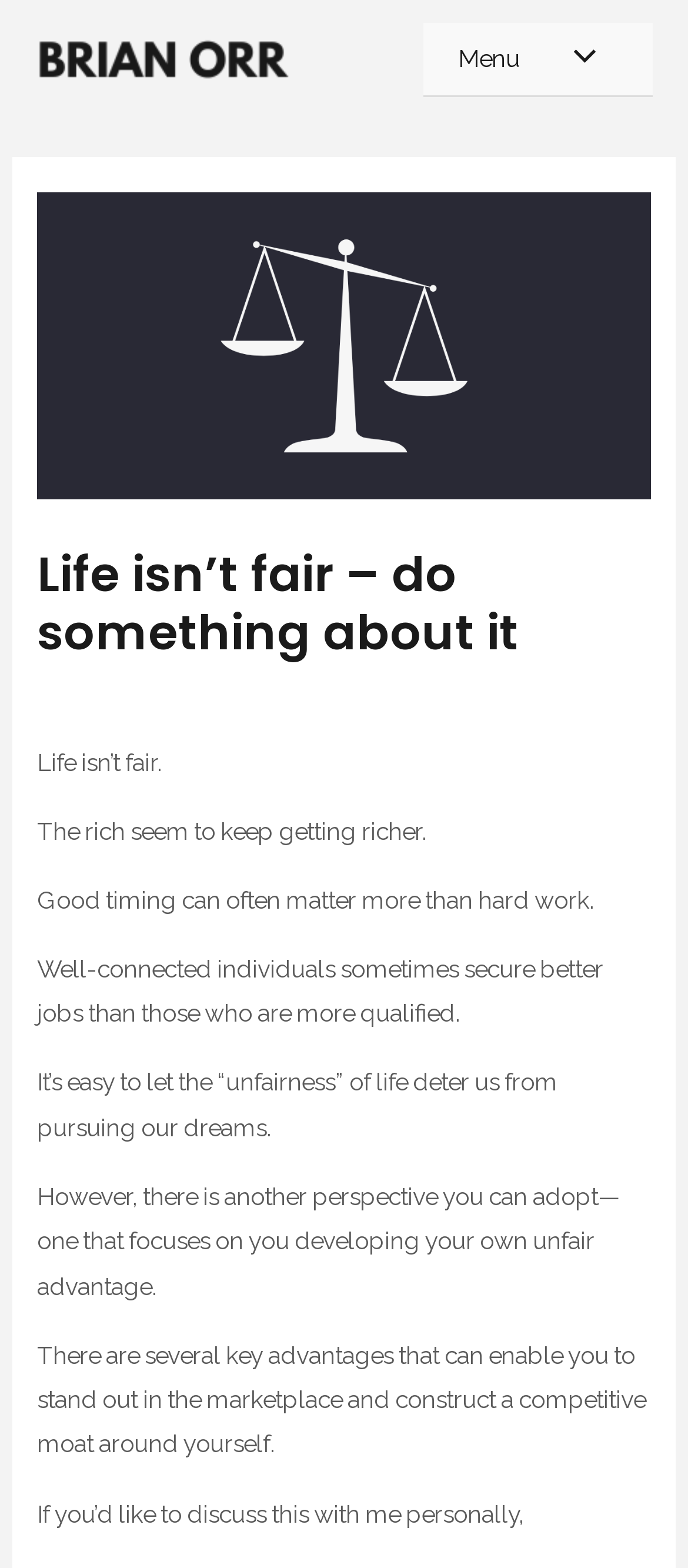Generate the text of the webpage's primary heading.

Life isn’t fair – do something about it